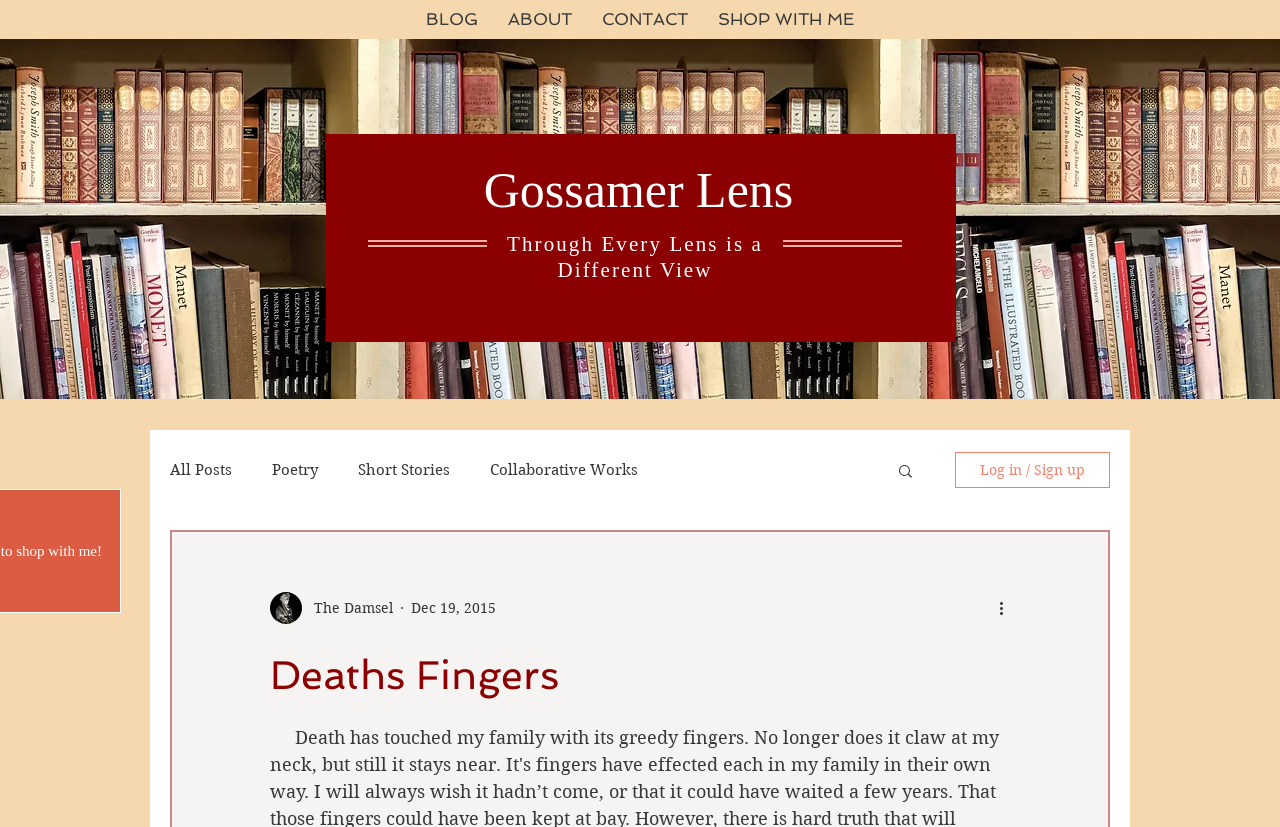How many categories are available in the navigation menu?
Give a one-word or short phrase answer based on the image.

4